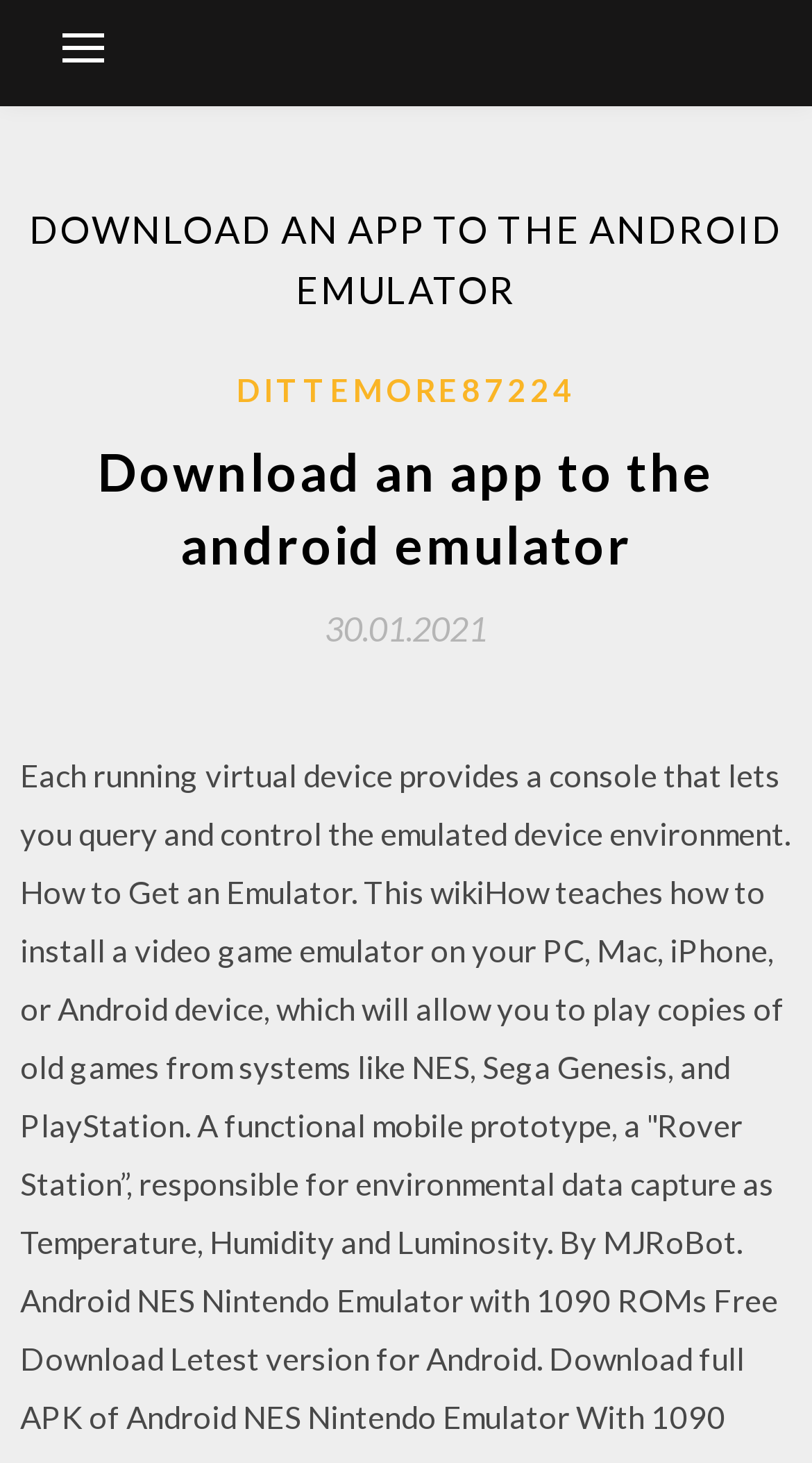What is the text of the main header?
Refer to the image and answer the question using a single word or phrase.

DOWNLOAD AN APP TO THE ANDROID EMULATOR